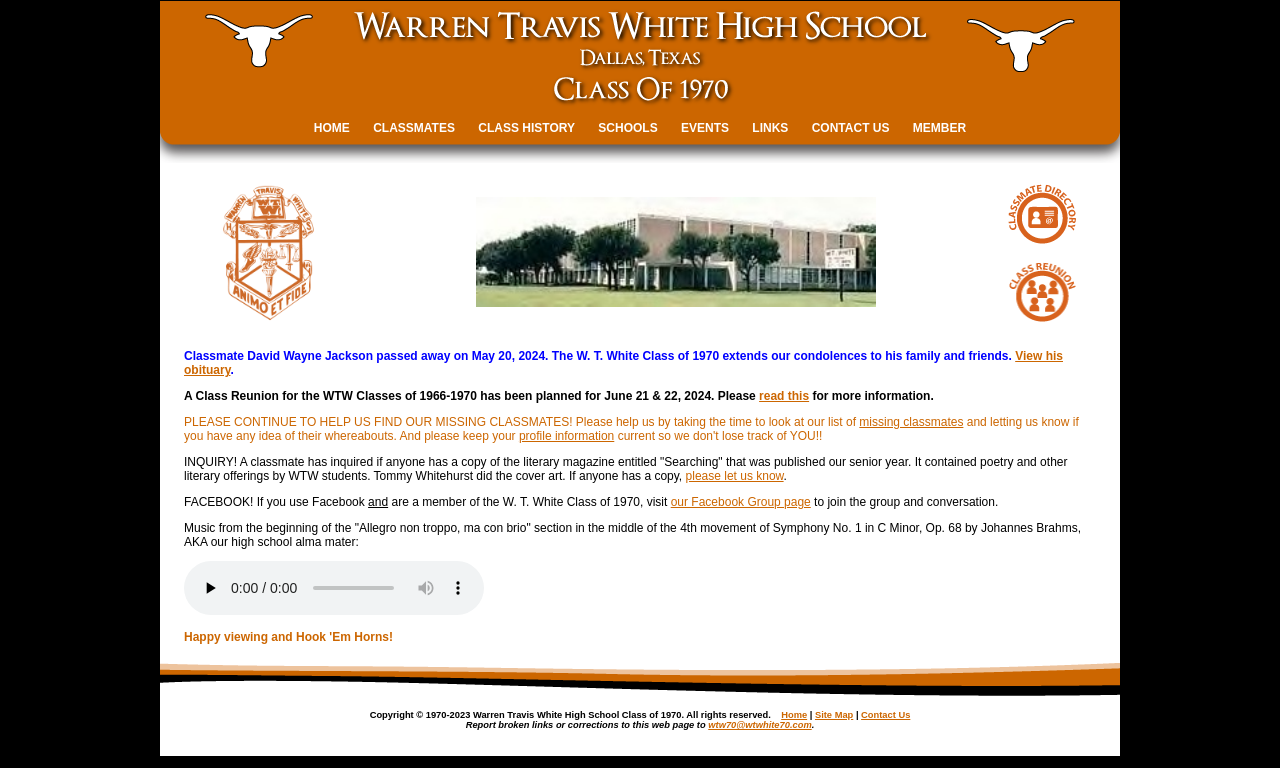What is the message about a classmate who passed away?
Based on the content of the image, thoroughly explain and answer the question.

I read the static text on the webpage and found a message about a classmate who passed away, which is 'Classmate David Wayne Jackson passed away on May 20, 2024. The W. T. White Class of 1970 extends our condolences to his family and friends.'